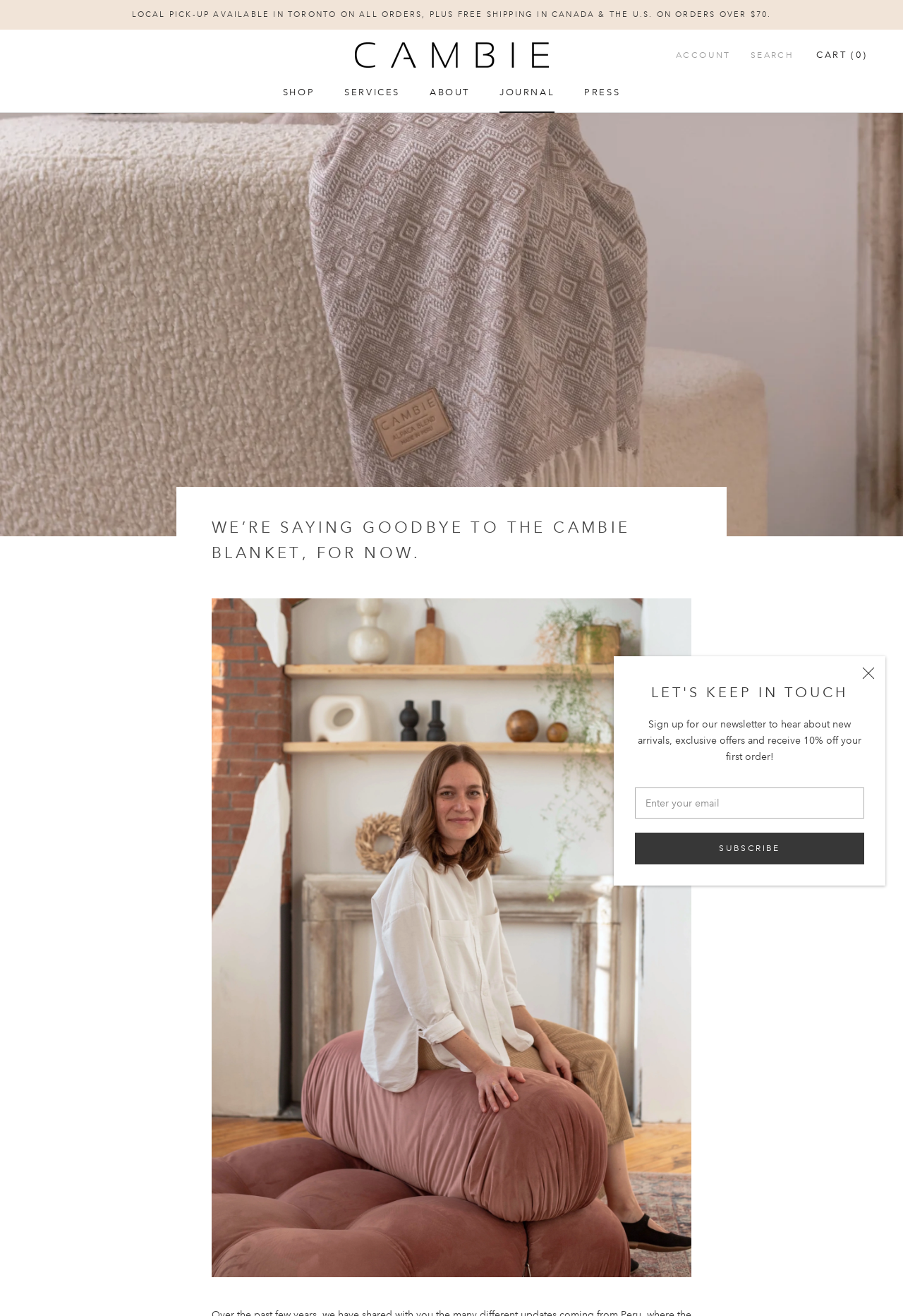Answer the question briefly using a single word or phrase: 
What is the main topic of this webpage?

Goodbye to CAMBIE blanket